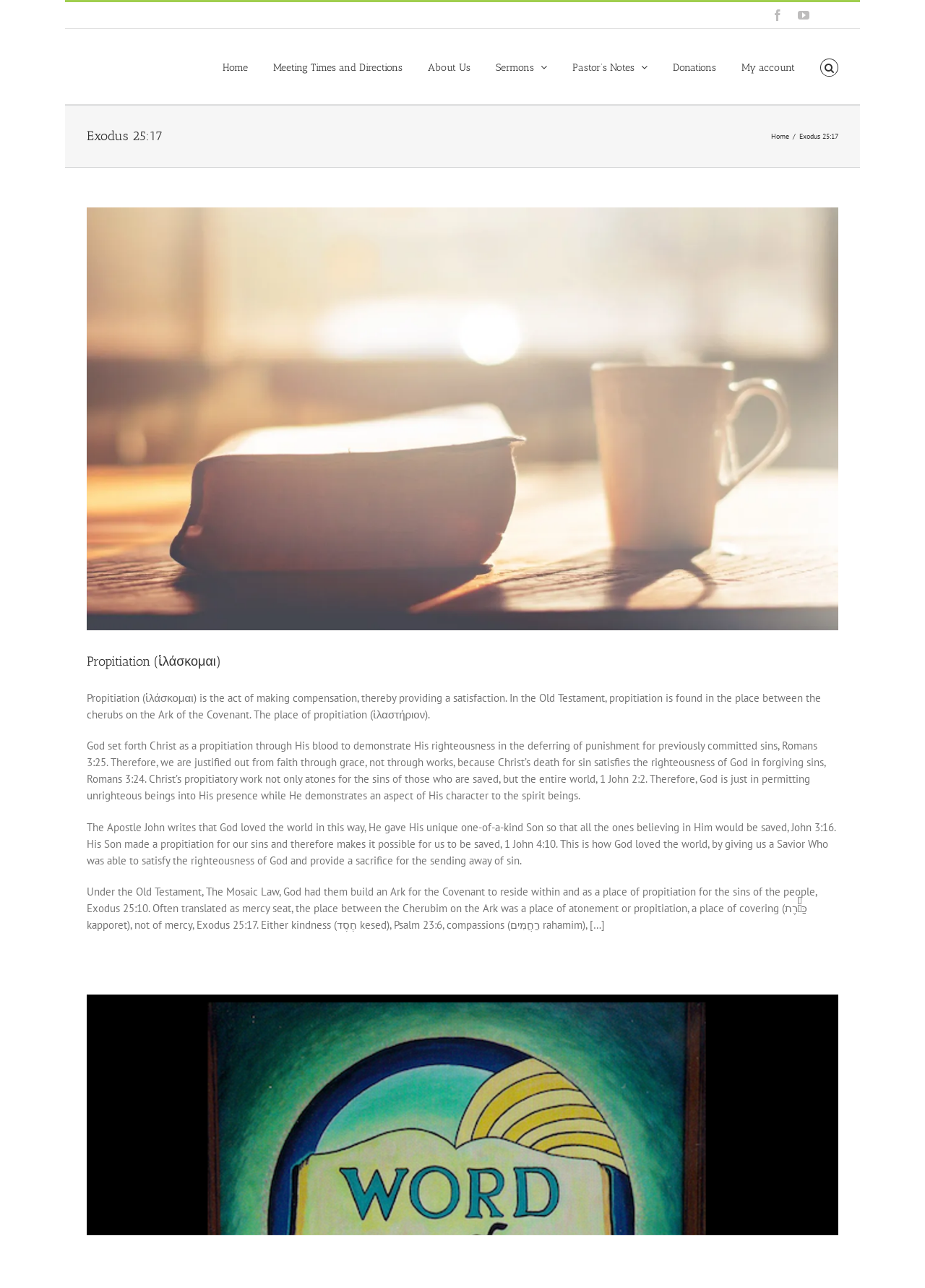Please identify the bounding box coordinates of the element on the webpage that should be clicked to follow this instruction: "Go to the Meeting Times and Directions page". The bounding box coordinates should be given as four float numbers between 0 and 1, formatted as [left, top, right, bottom].

[0.295, 0.028, 0.435, 0.075]